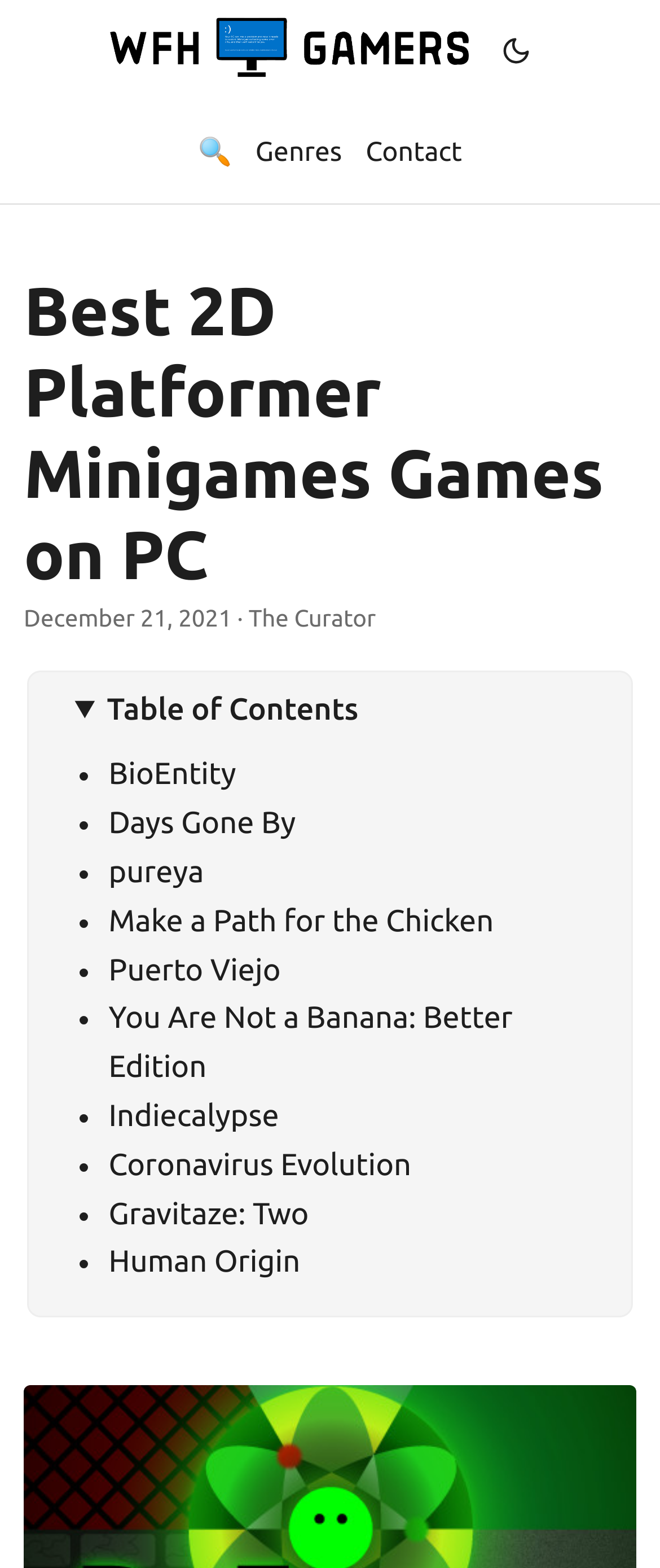What is the logo positioned at?
Please look at the screenshot and answer using one word or phrase.

Top left